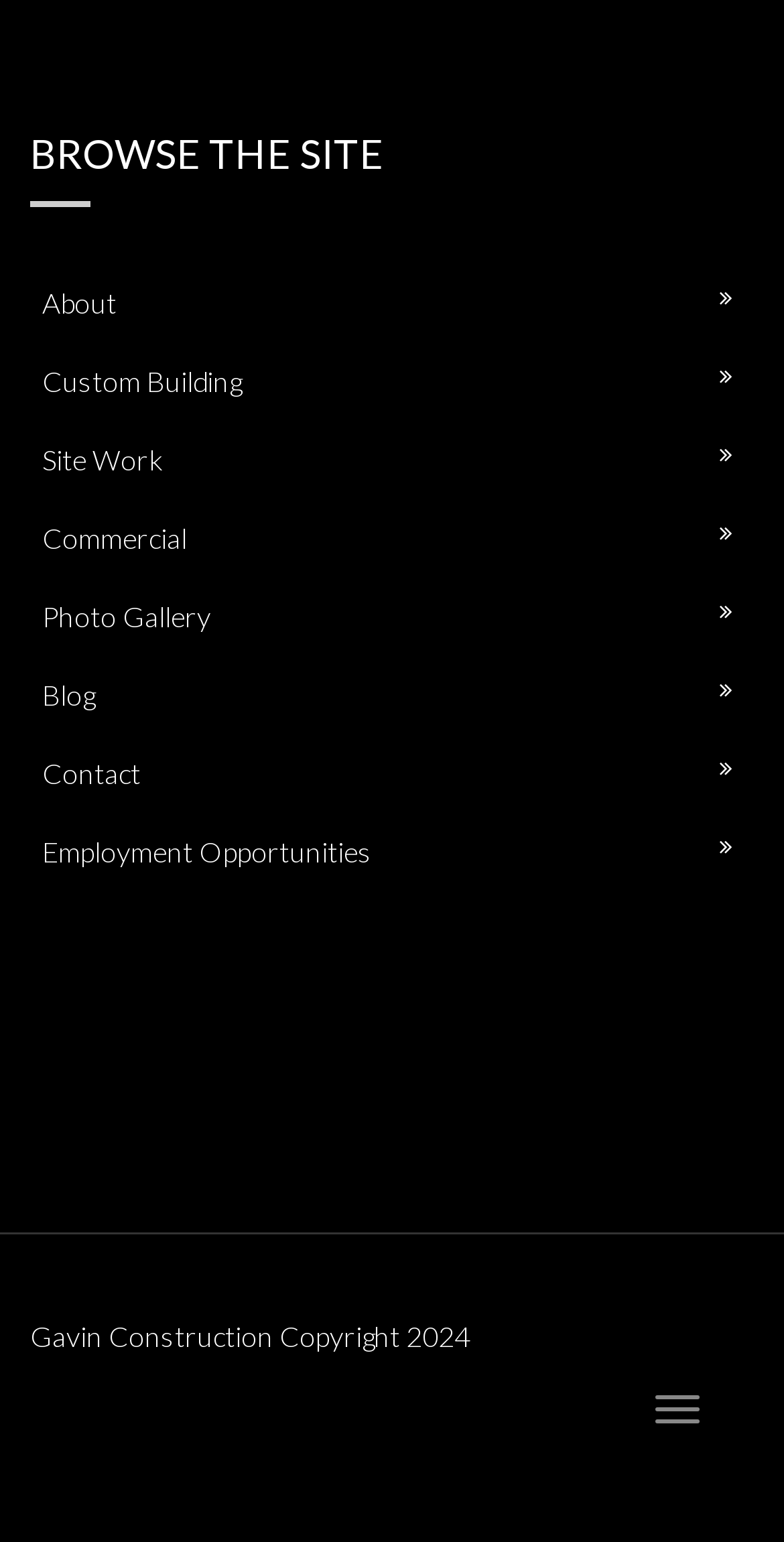Please find the bounding box coordinates of the clickable region needed to complete the following instruction: "Explore the photo gallery". The bounding box coordinates must consist of four float numbers between 0 and 1, i.e., [left, top, right, bottom].

[0.038, 0.376, 0.962, 0.424]